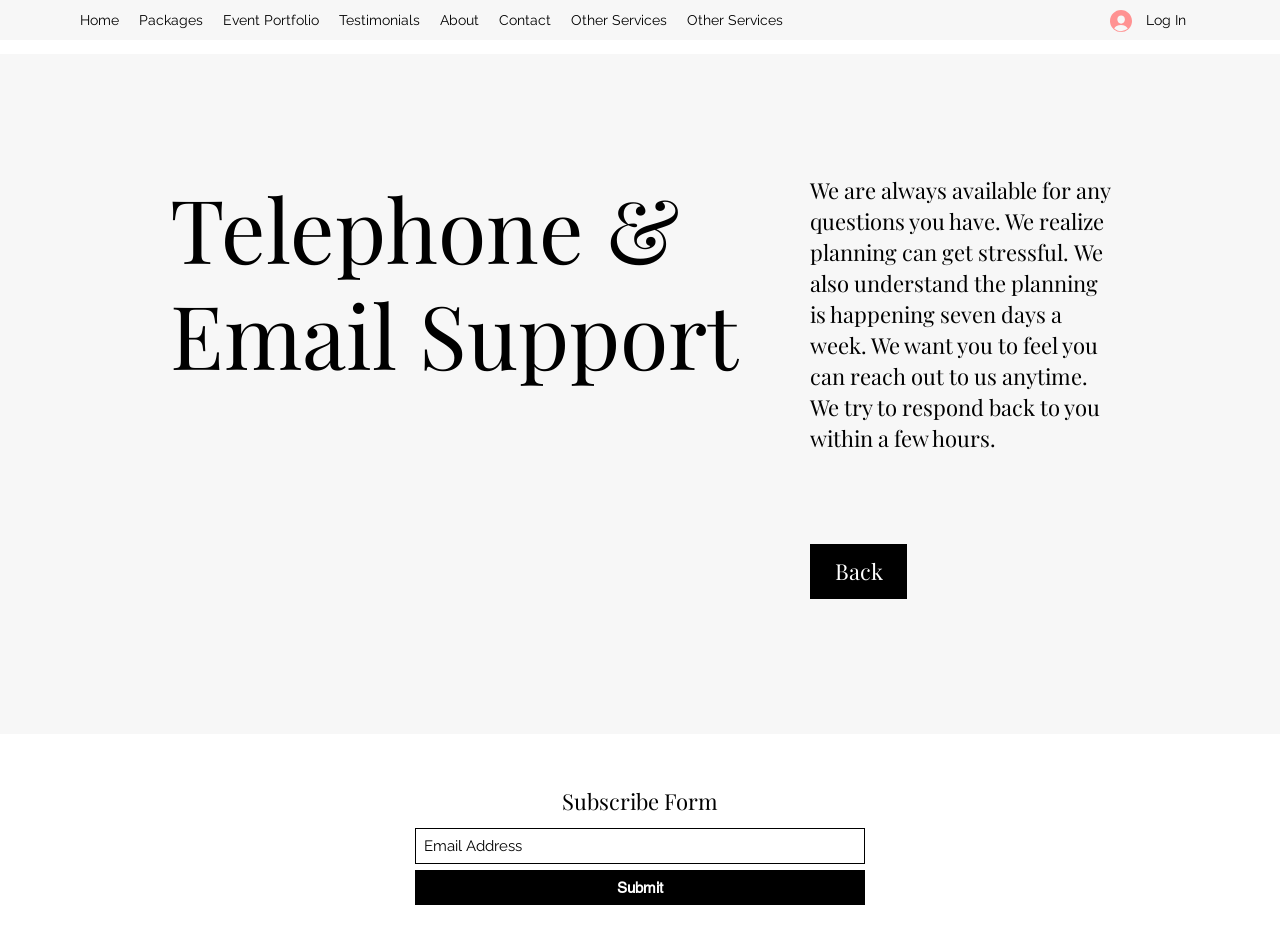How many navigation links are available?
Please look at the screenshot and answer using one word or phrase.

9